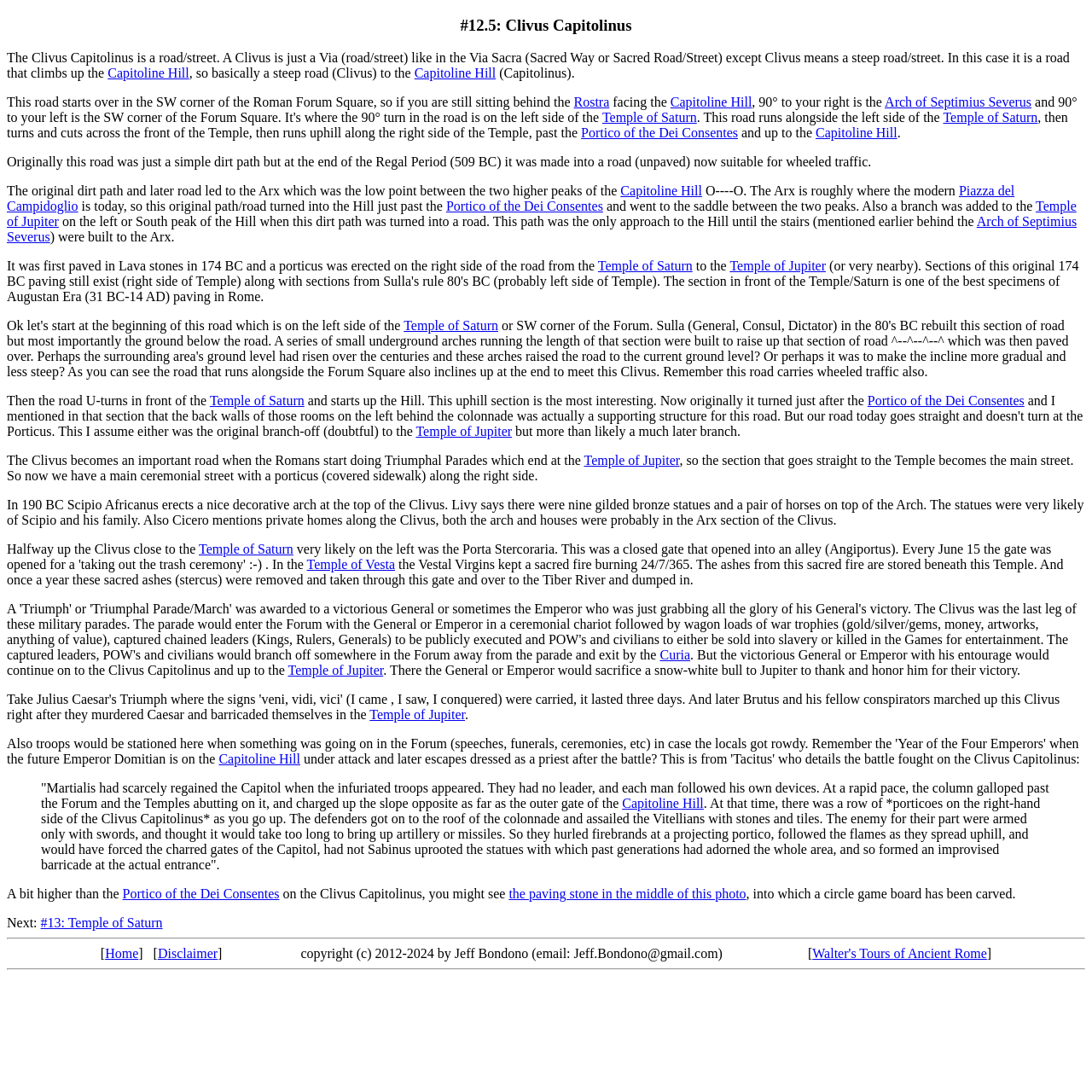Where does the Clivus Capitolinus start?
Make sure to answer the question with a detailed and comprehensive explanation.

According to the webpage, the Clivus Capitolinus starts over in the southwest corner of the Roman Forum Square, as mentioned in the sentence 'This road starts over in the SW corner of the Roman Forum Square, so if you are still sitting behind the Rostra facing the Capitoline Hill, 90° to your right is the Arch of Septimius Severus'.